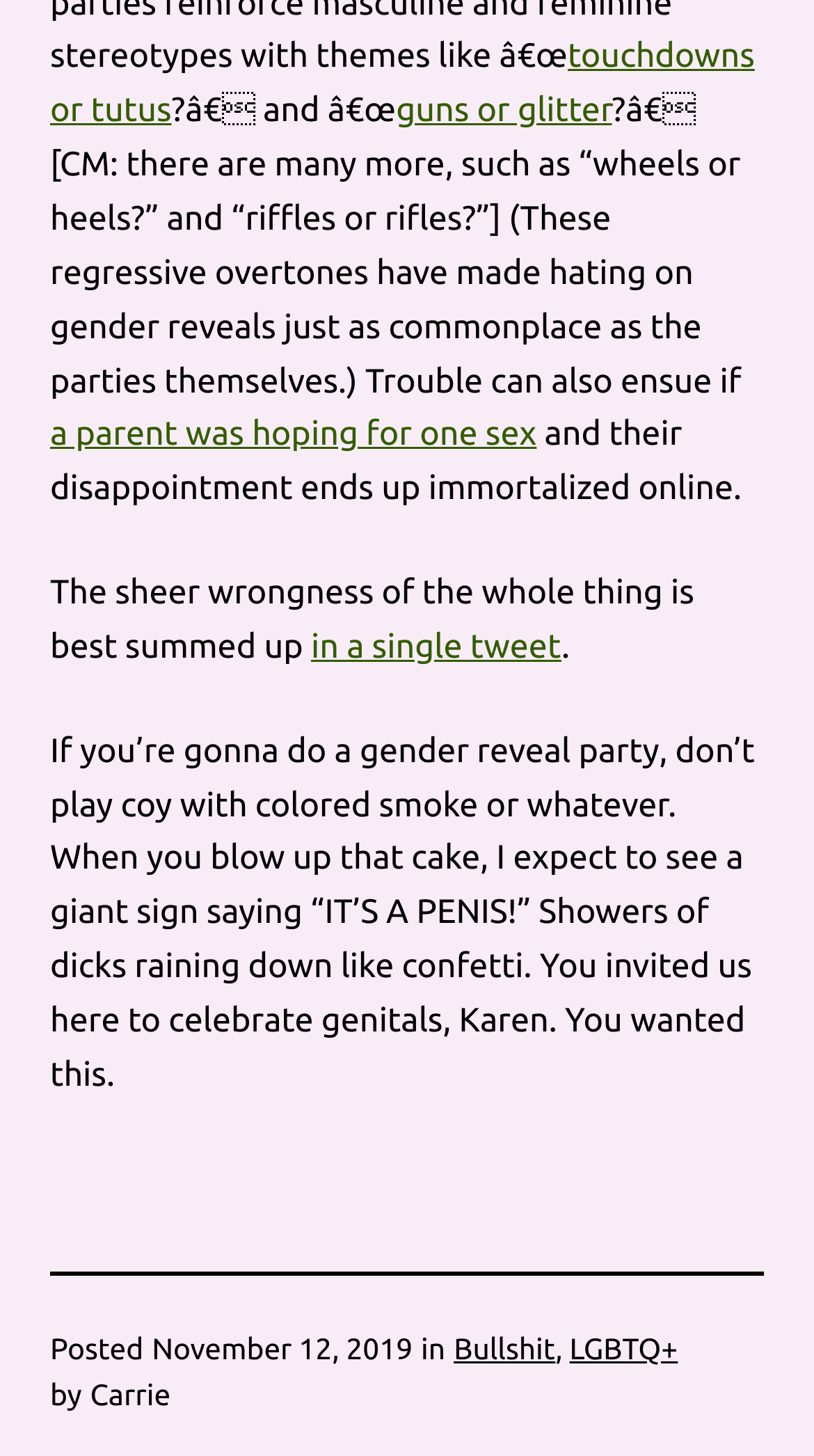Provide your answer to the question using just one word or phrase: What is the tone of the article?

Humorous